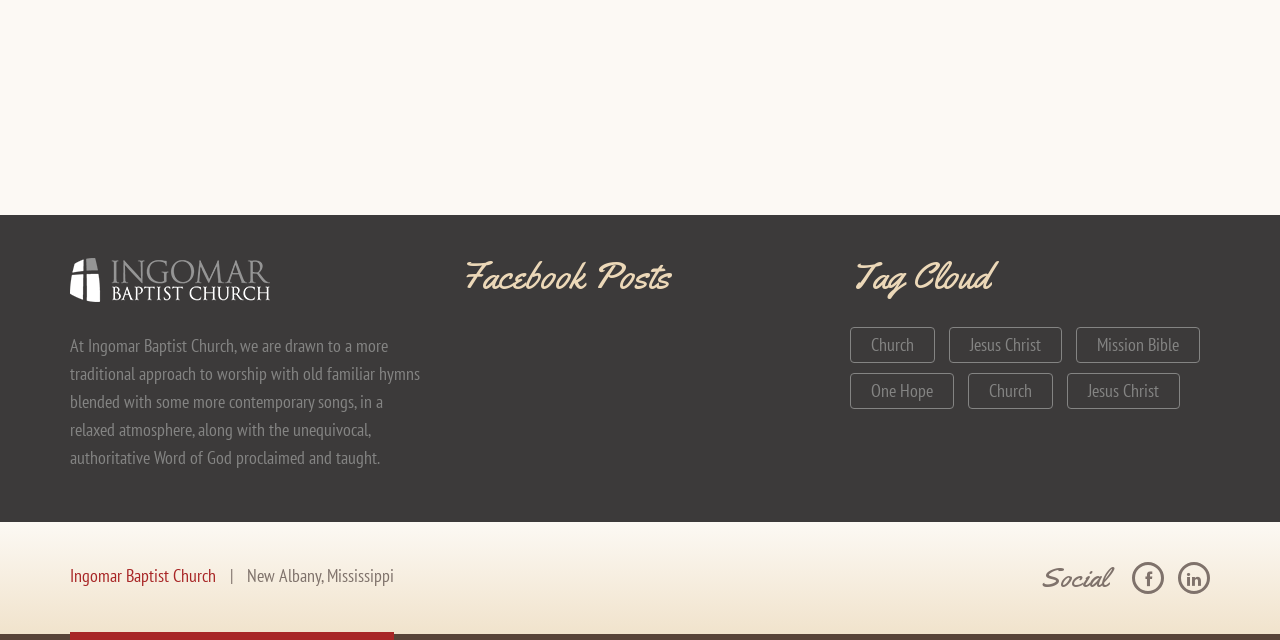Using the given element description, provide the bounding box coordinates (top-left x, top-left y, bottom-right x, bottom-right y) for the corresponding UI element in the screenshot: One Hope

[0.664, 0.582, 0.745, 0.639]